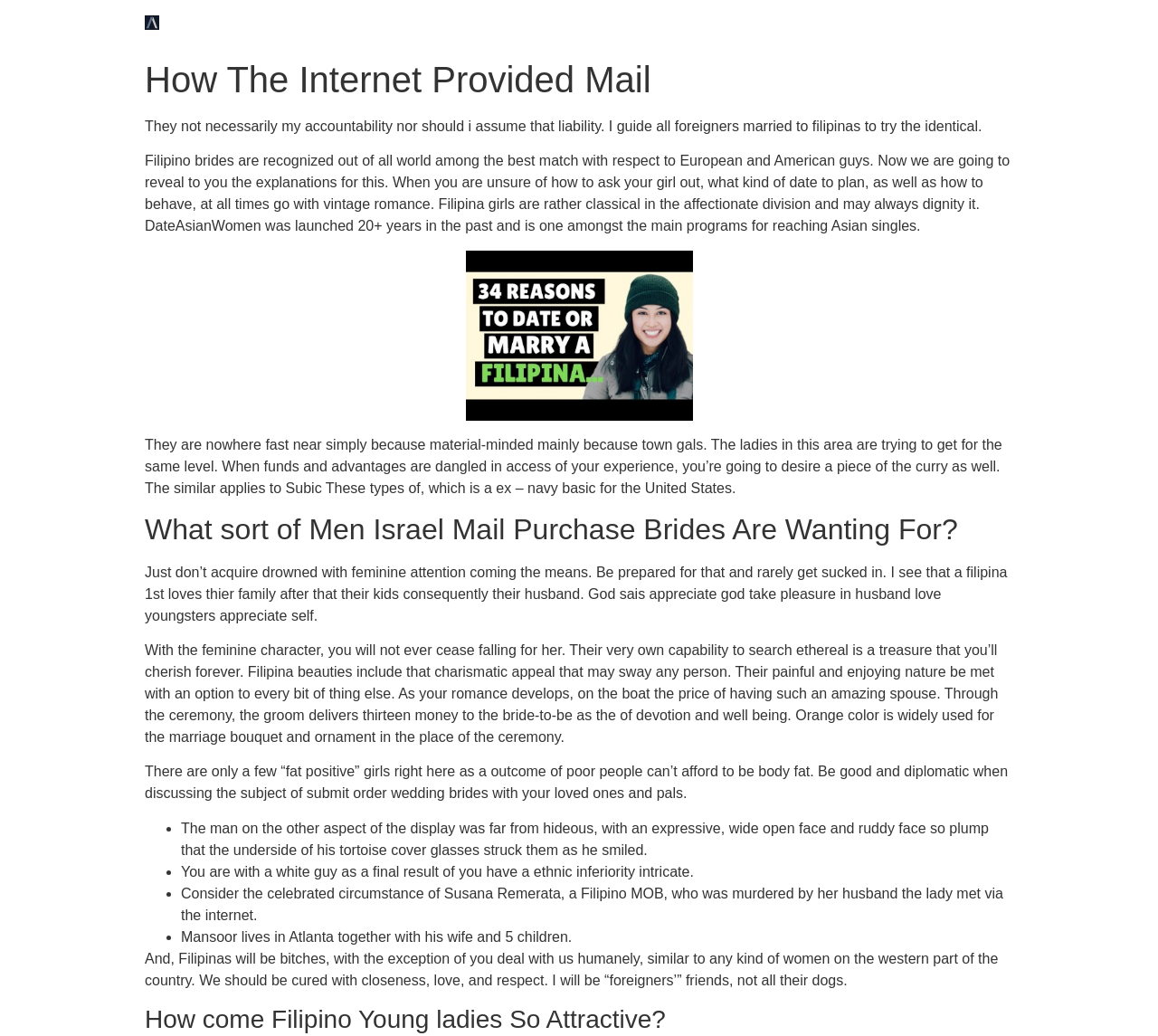What is the topic of the webpage?
Using the image, elaborate on the answer with as much detail as possible.

Based on the content of the webpage, it appears to be discussing Filipino mail order brides, their characteristics, and what kind of men they are looking for. The webpage provides information about the traits of Filipino women and how they differ from women in other countries.